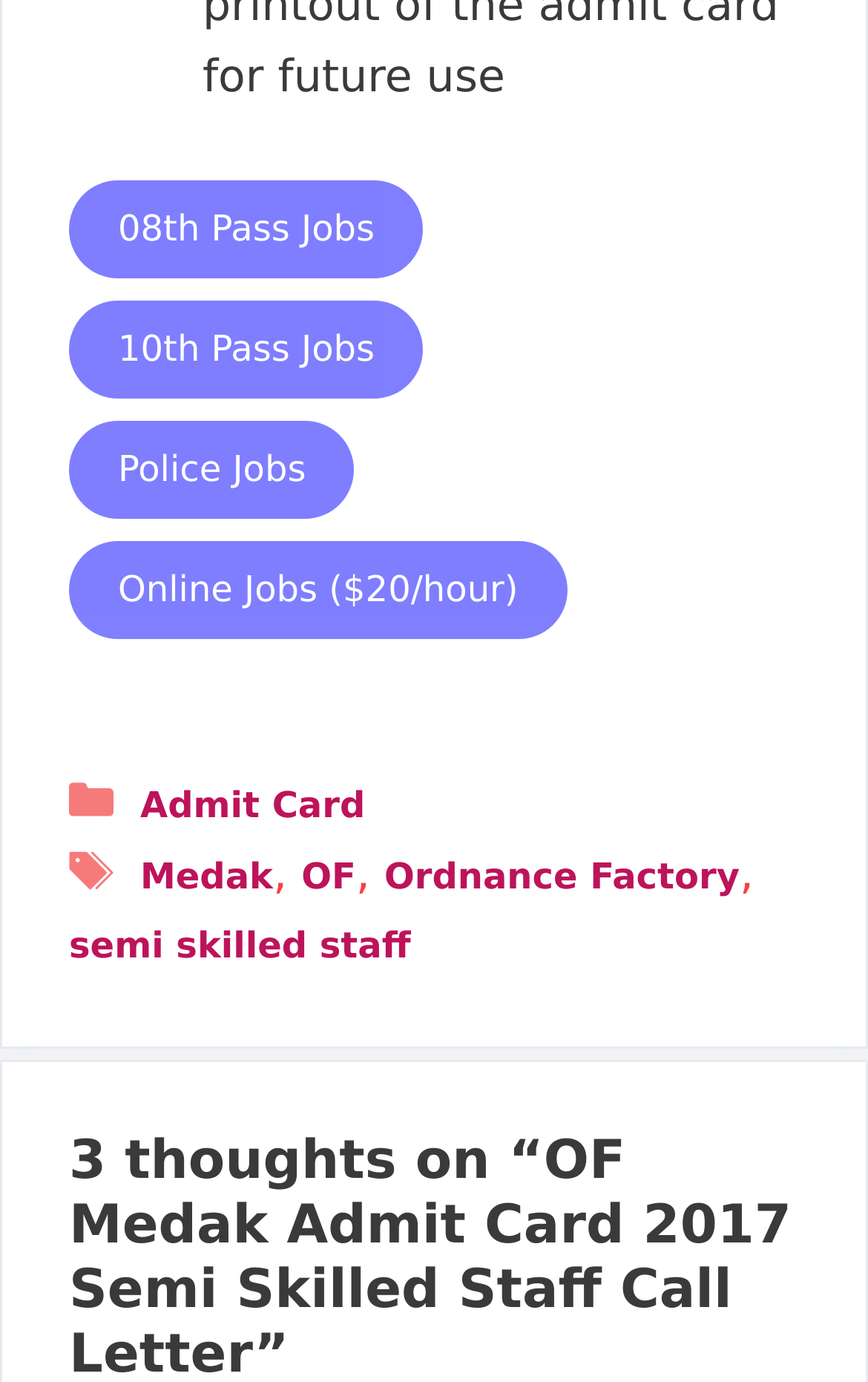Reply to the question with a single word or phrase:
How many elements are there in the footer section?

7